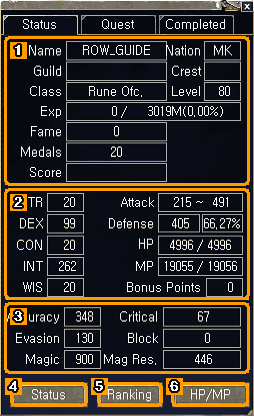Provide a short answer to the following question with just one word or phrase: What is the purpose of the character status window?

To monitor and strategize gameplay